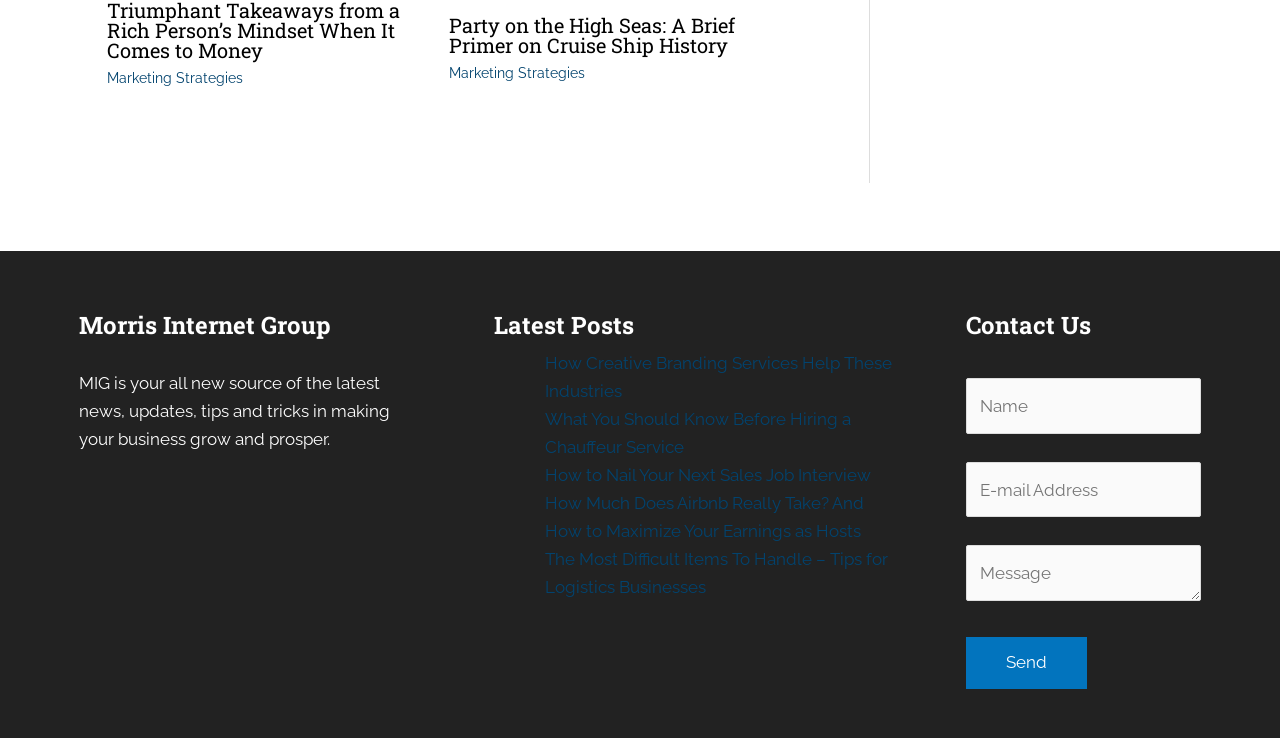Please find the bounding box coordinates of the element that needs to be clicked to perform the following instruction: "Fill in the 'Name' field in the contact form". The bounding box coordinates should be four float numbers between 0 and 1, represented as [left, top, right, bottom].

[0.755, 0.513, 0.938, 0.588]